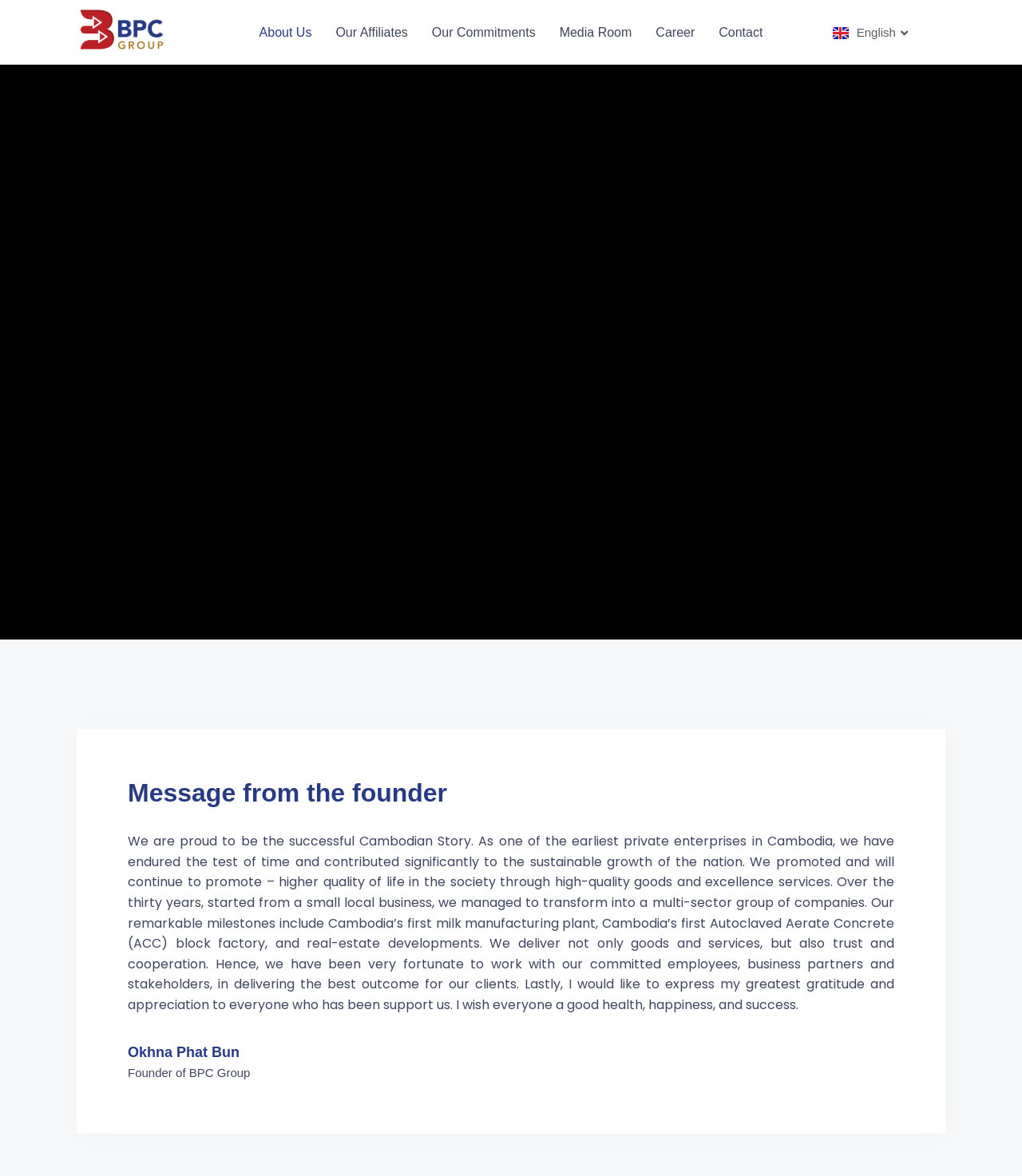Reply to the question with a single word or phrase:
What is the language of the text in the message from the founder?

English